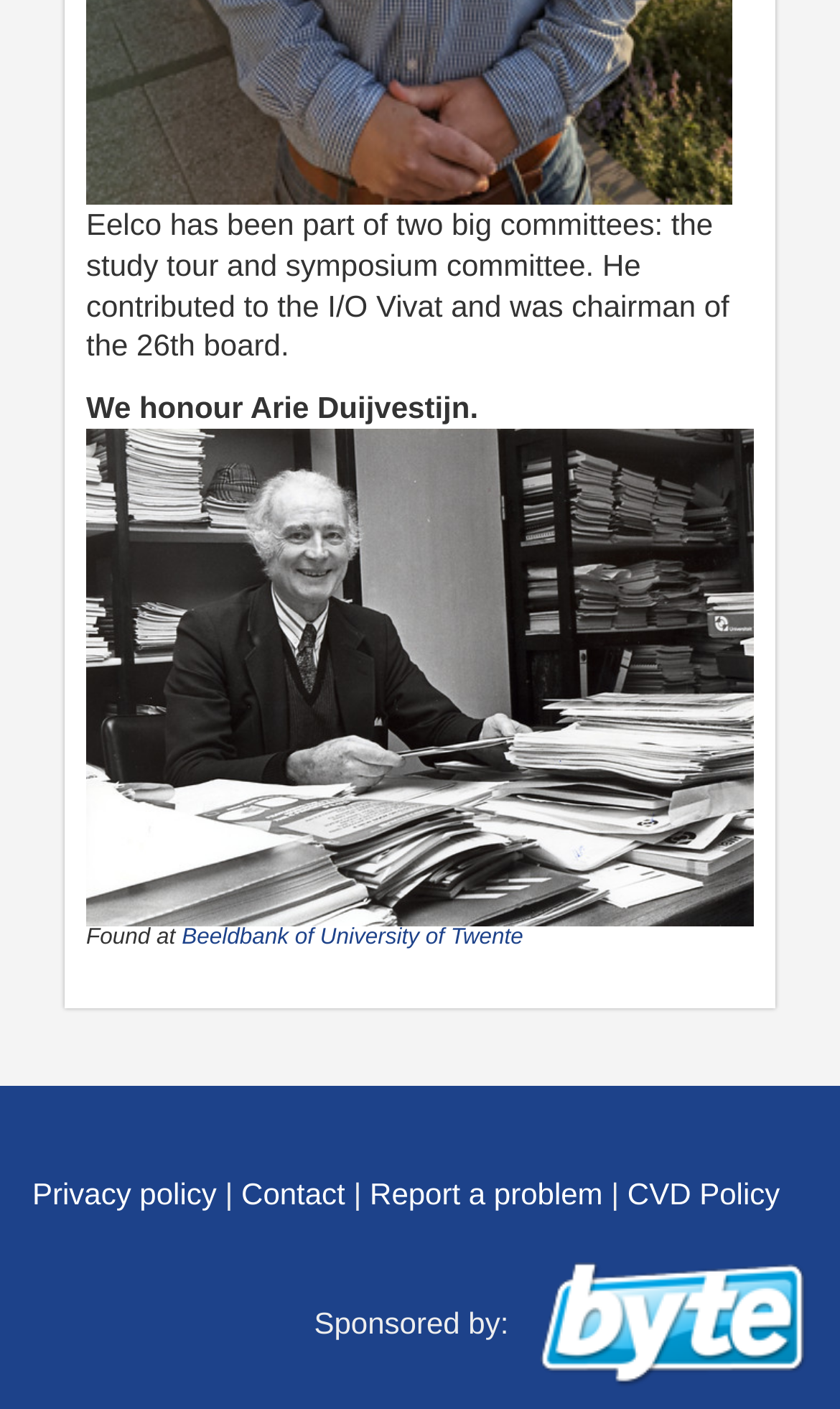Please look at the image and answer the question with a detailed explanation: Where was the image found?

The webpage has a link 'Beeldbank of University of Twente' which is a superscript of the image, indicating that the image was found at Beeldbank of University of Twente.